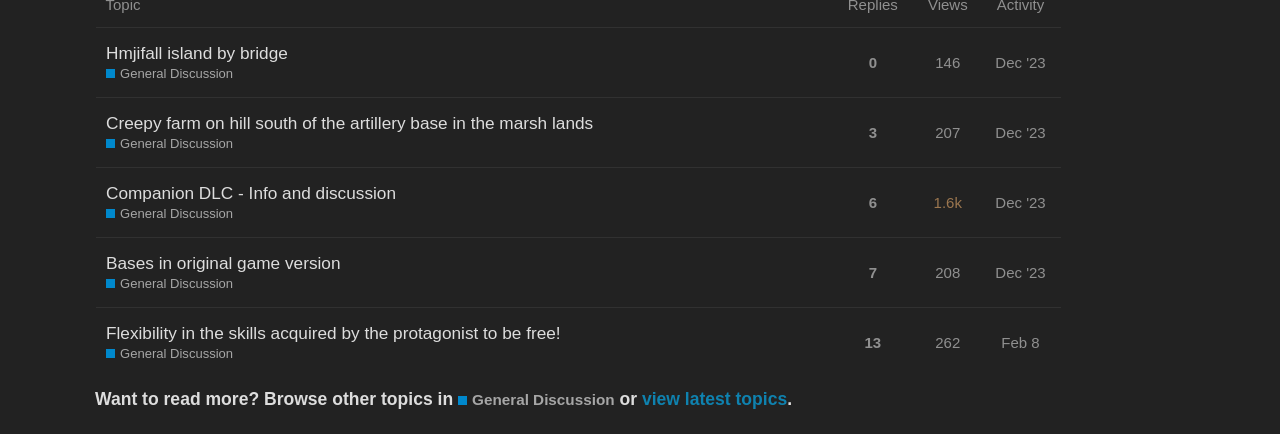Find and specify the bounding box coordinates that correspond to the clickable region for the instruction: "View topic about Hmjifall island by bridge".

[0.083, 0.064, 0.225, 0.18]